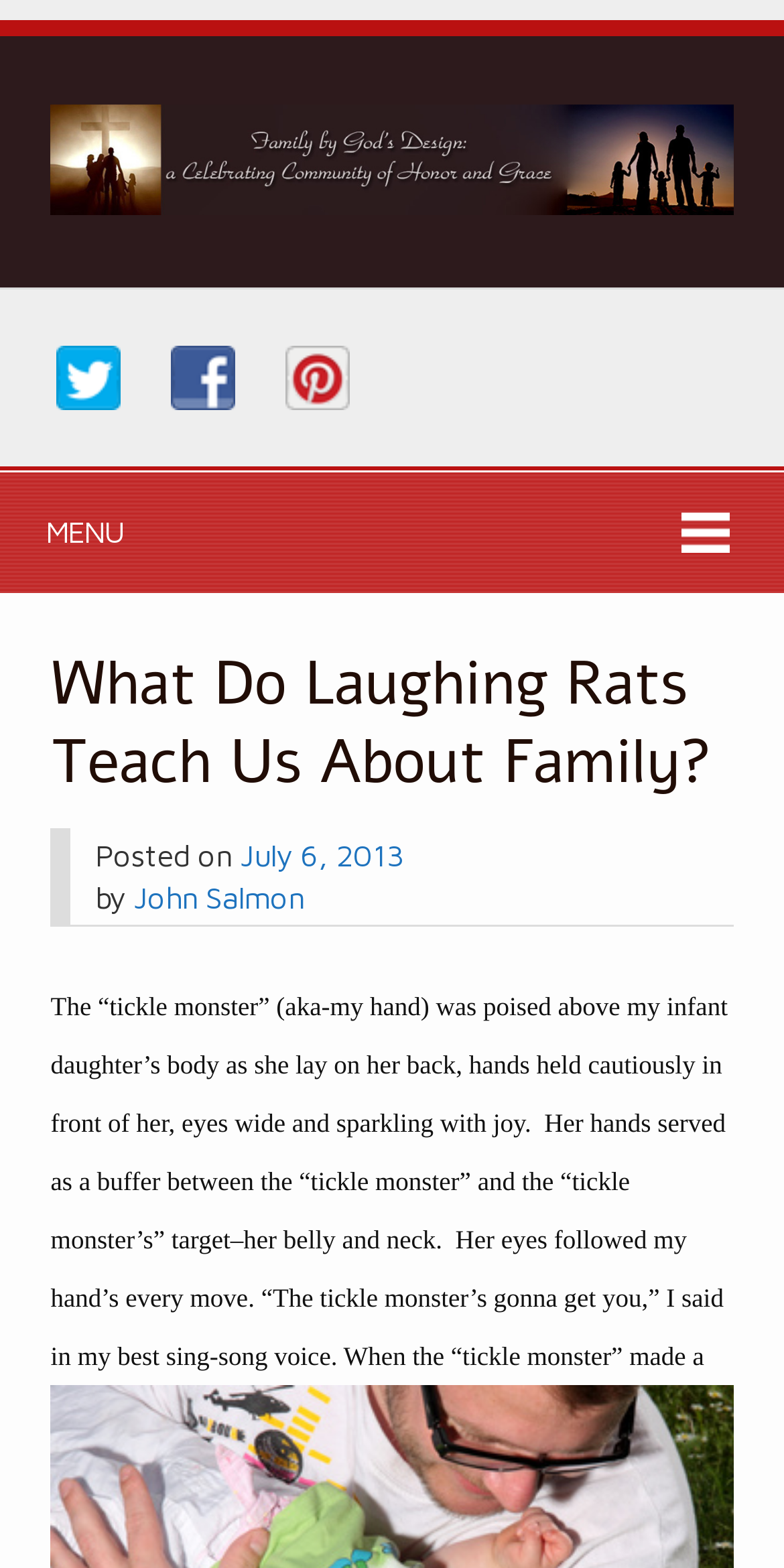Answer the following query concisely with a single word or phrase:
What is the tone of the article?

Humorous